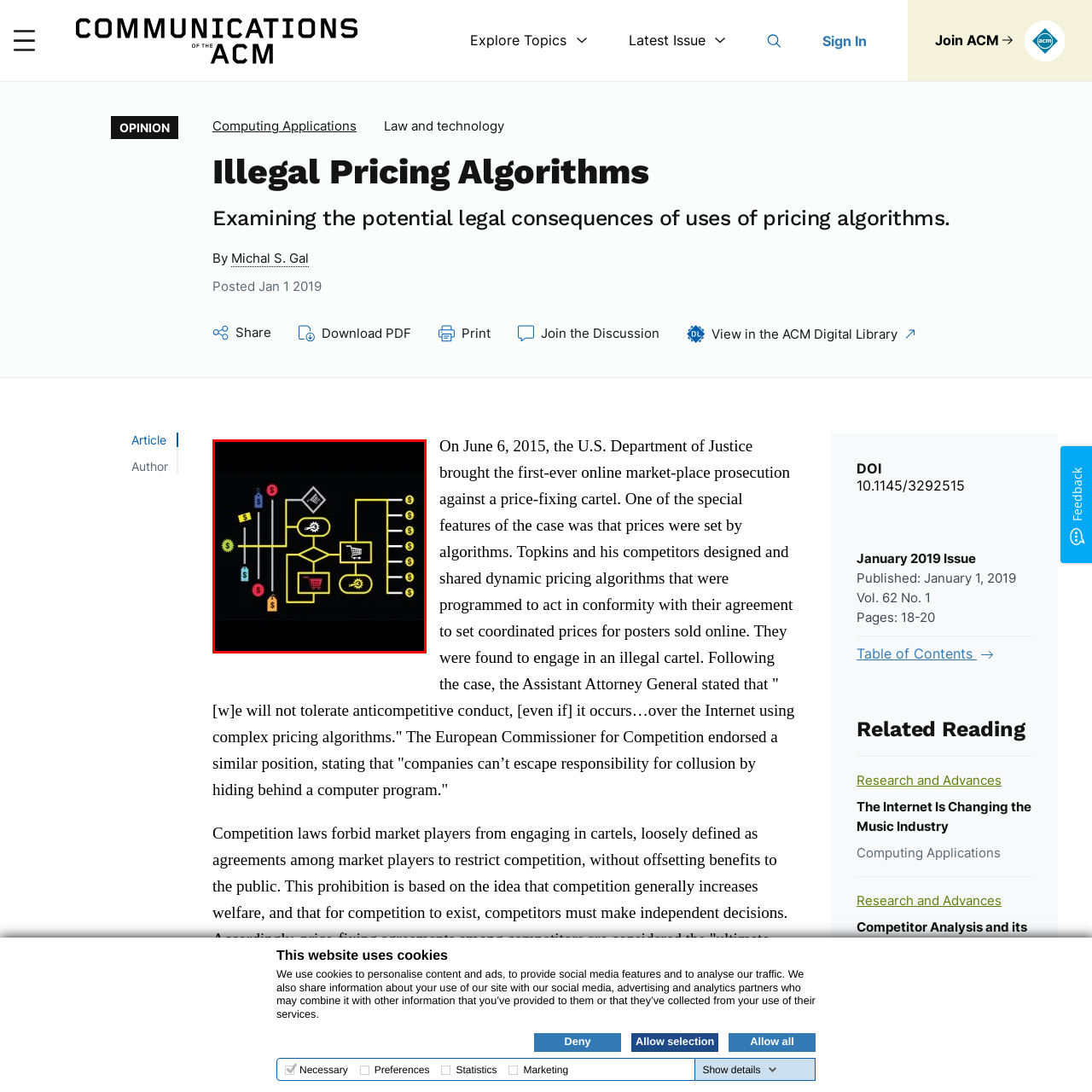What do different colored tags symbolize?
Inspect the image within the red bounding box and respond with a detailed answer, leveraging all visible details.

The different colored tags in the illustration represent distinct pricing strategies or categories, which is an essential aspect of the pricing algorithm being depicted.